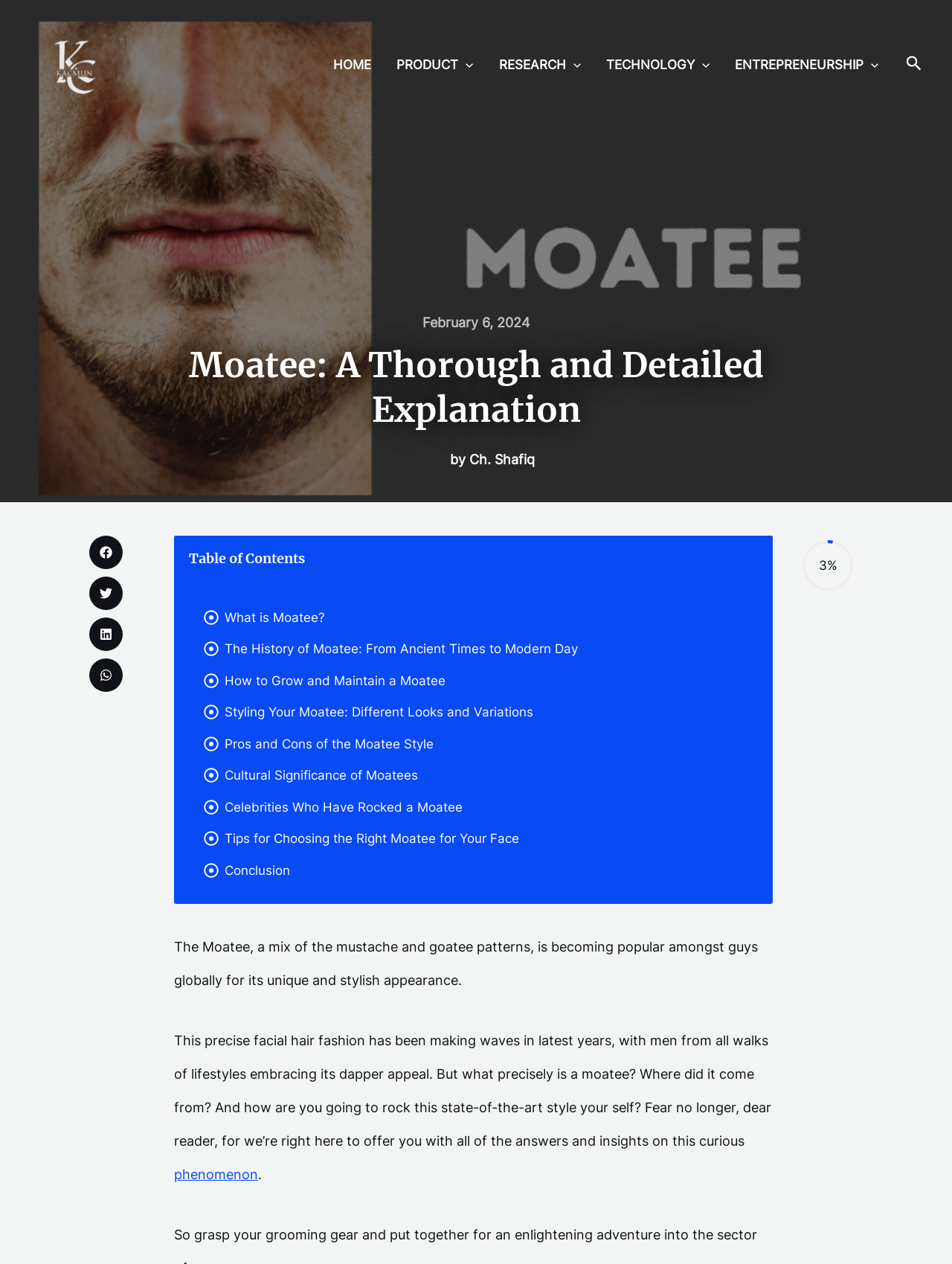Please identify the bounding box coordinates of the clickable area that will allow you to execute the instruction: "Search using the search icon link".

[0.952, 0.042, 0.969, 0.06]